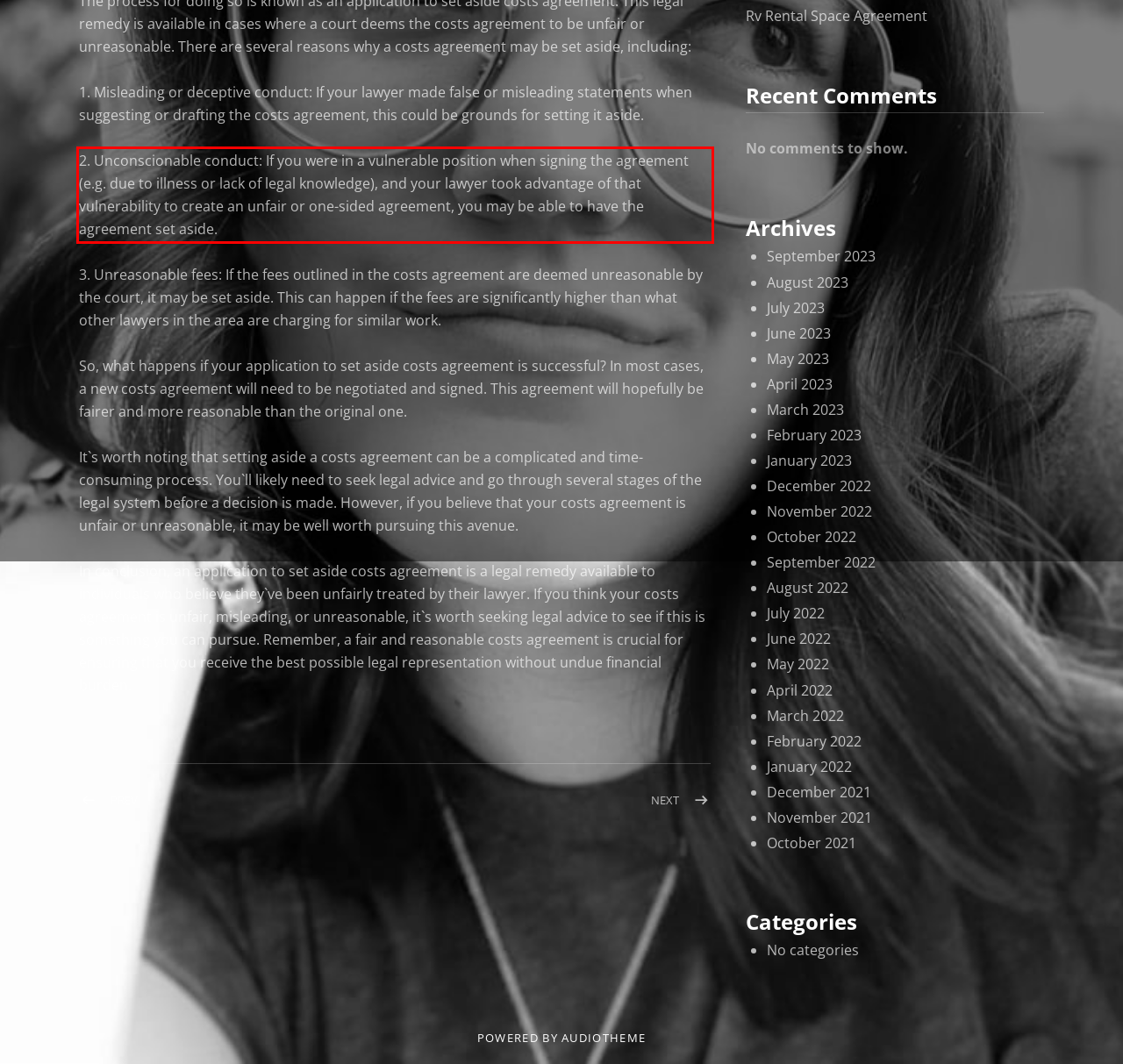Within the screenshot of the webpage, locate the red bounding box and use OCR to identify and provide the text content inside it.

2. Unconscionable conduct: If you were in a vulnerable position when signing the agreement (e.g. due to illness or lack of legal knowledge), and your lawyer took advantage of that vulnerability to create an unfair or one-sided agreement, you may be able to have the agreement set aside.